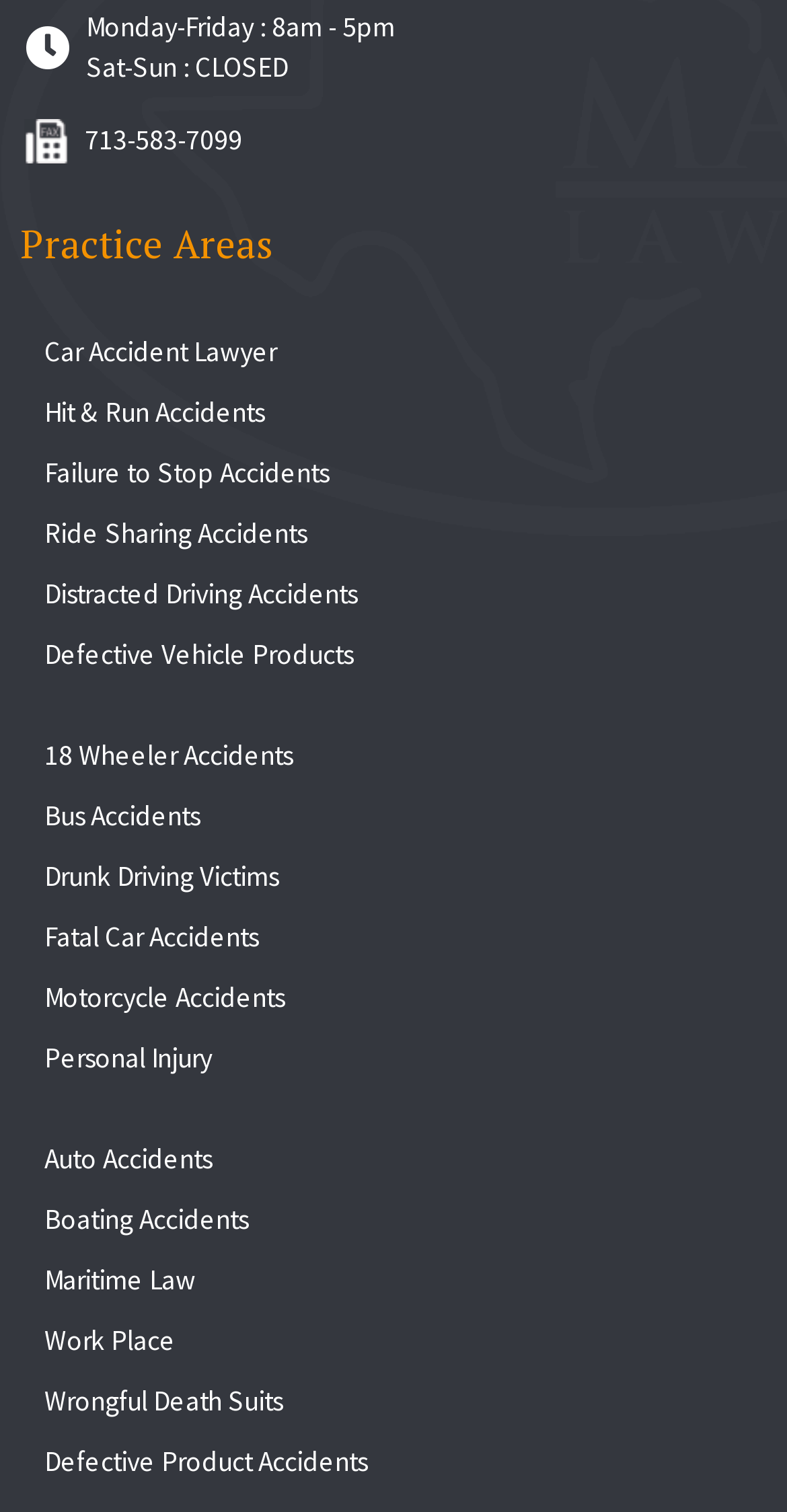Find the bounding box coordinates for the HTML element described as: "Work Place". The coordinates should consist of four float values between 0 and 1, i.e., [left, top, right, bottom].

[0.051, 0.867, 0.472, 0.907]